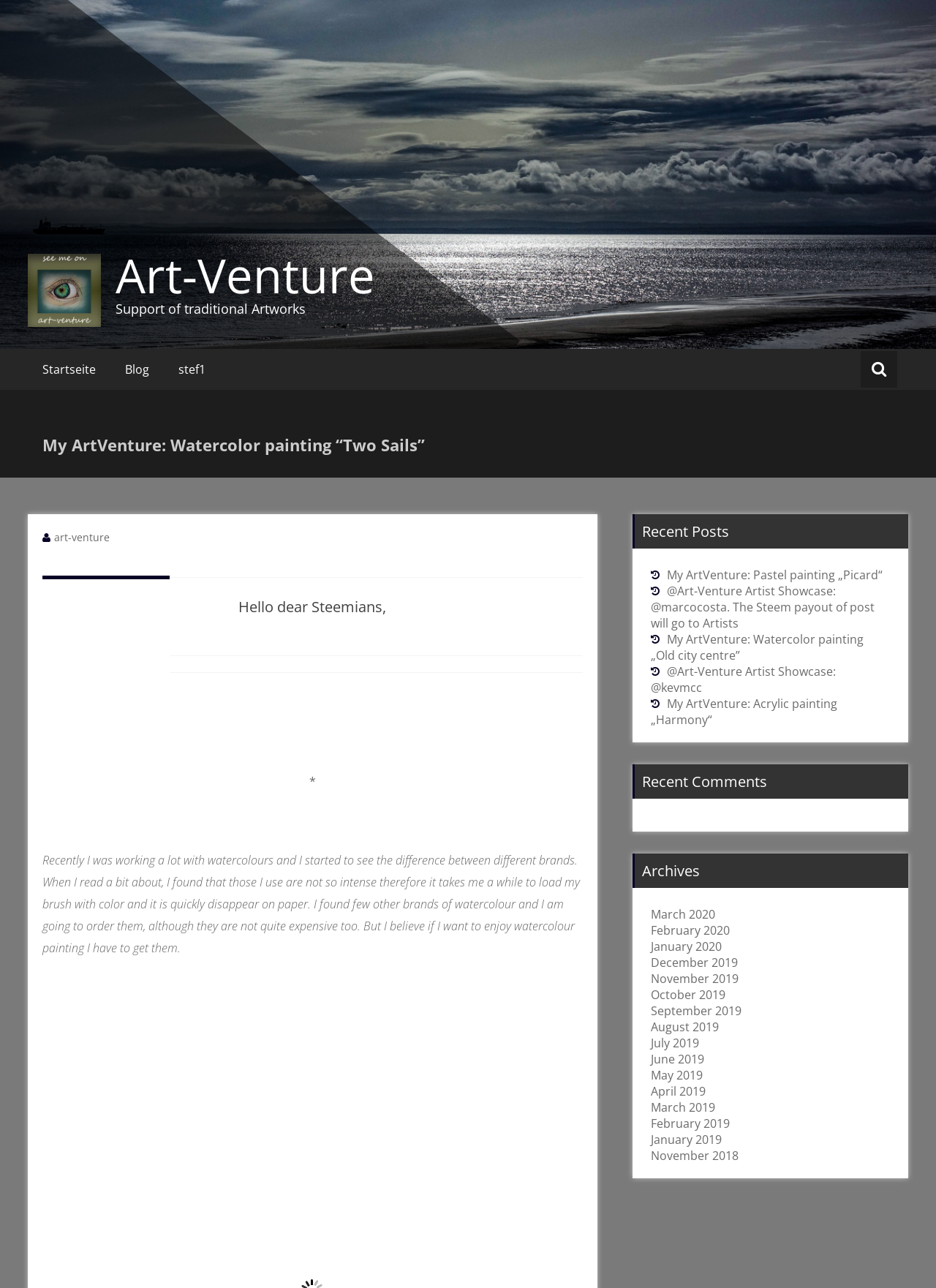Can you specify the bounding box coordinates of the area that needs to be clicked to fulfill the following instruction: "Subscribe to the newsletter"?

None